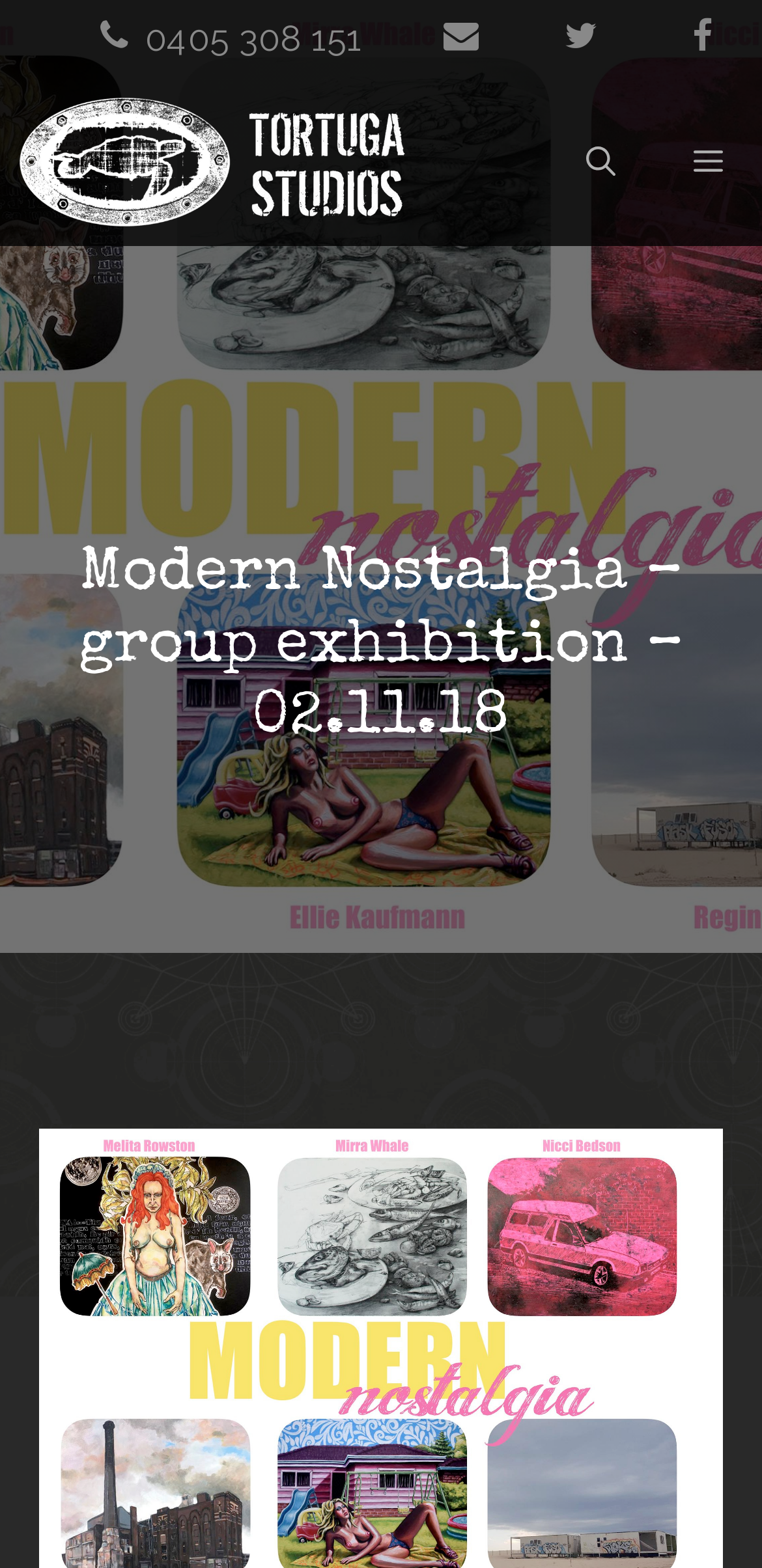Provide a brief response to the question below using one word or phrase:
What is the name of the studio?

Tortuga Studios